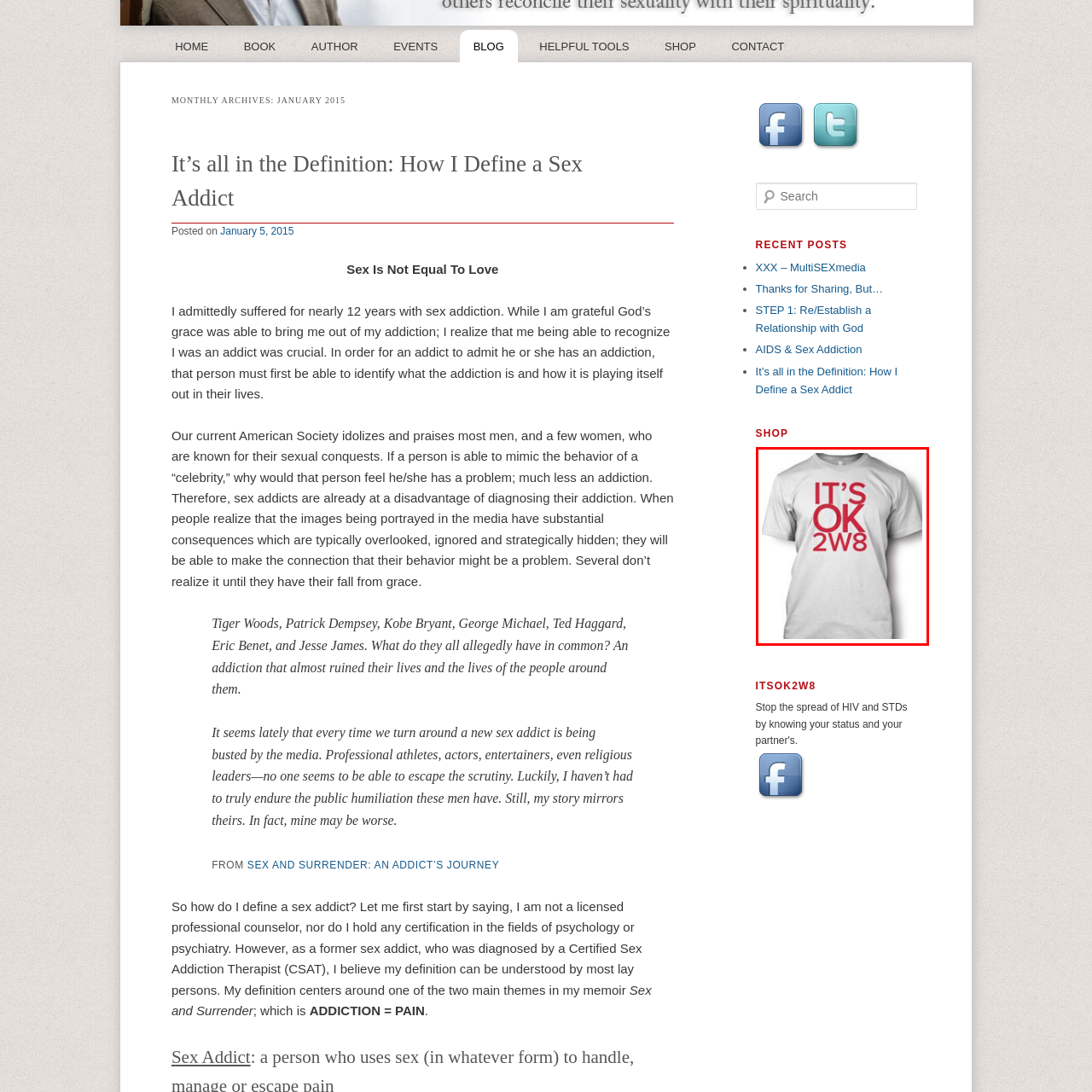Examine the area surrounded by the red box and describe it in detail.

The image features a simple yet impactful design of a light grey t-shirt adorned with the phrase "IT'S OK 2W8" prominently displayed in bold red letters. The message, which uses a play on words, conveys a positive affirmation about waiting and patience, resonating with themes of self-acceptance and support. The shirt represents a contemporary fashion statement, merging style with an encouraging message, making it an appealing choice for those looking to express a positive mindset or support for personal growth. This t-shirt is part of the "SHOP" section, highlighting its availability for those interested in promoting acceptance and awareness through fashion.